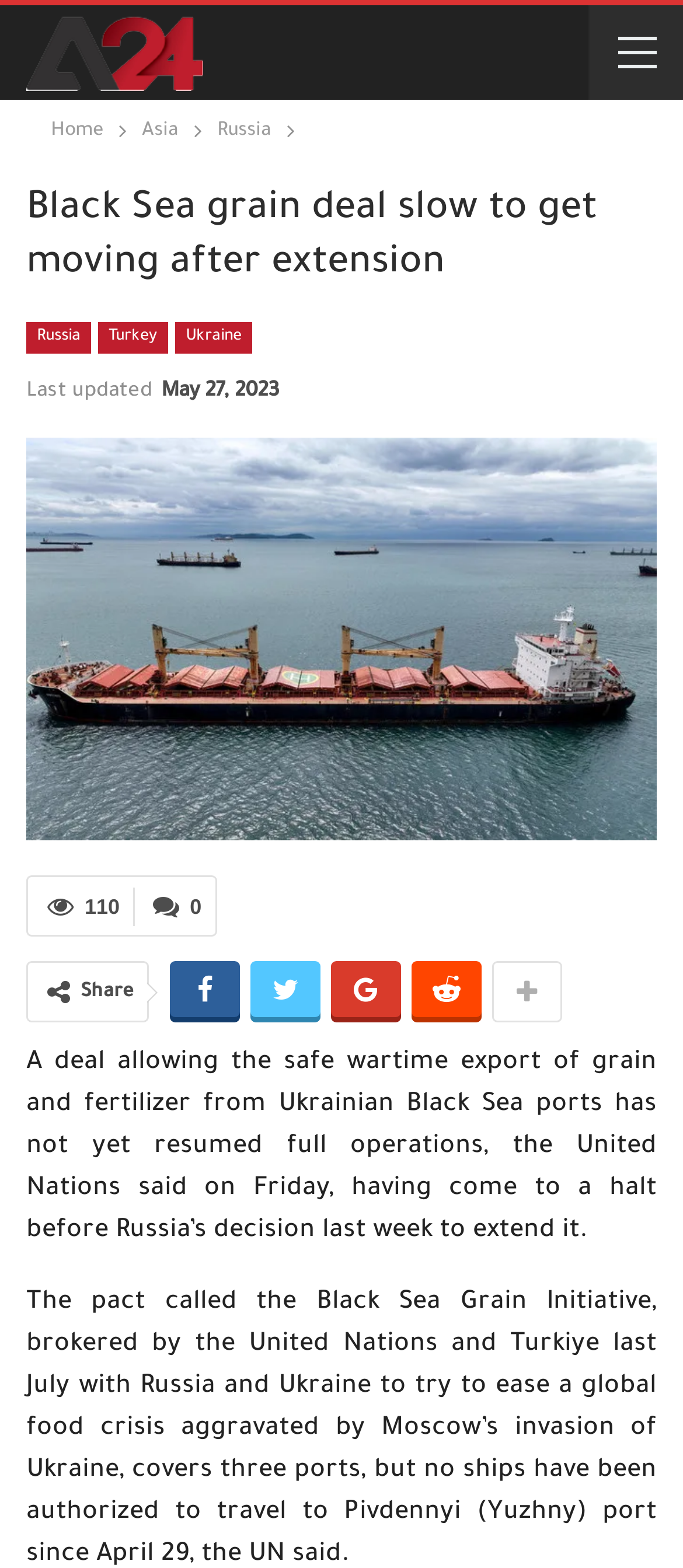Give a complete and precise description of the webpage's appearance.

The webpage is about a news article titled "Black Sea grain deal slow to get moving after extension" from A24 News Agency. At the top left corner, there is an image of the news agency's logo. Below the logo, there is a navigation bar with breadcrumbs, featuring links to "Home", "Asia", and "Russia". 

The main content of the article is headed by a title "Black Sea grain deal slow to get moving after extension" which spans almost the entire width of the page. Below the title, there are three links to related topics: "Russia", "Turkey", and "Ukraine". 

To the right of these links, there is a time indicator showing the last update time, "May 27, 2023". Below this, there is a link to an unknown destination, followed by a link with the text "0" and a static text "110" nearby, possibly indicating the number of comments or views. 

Further down, there are social media sharing links, including "Share" and four icons for different platforms. The main article text begins below these links, describing a deal allowing the safe wartime export of grain and fertilizer from Ukrainian Black Sea ports, which has not yet resumed full operations according to the United Nations.